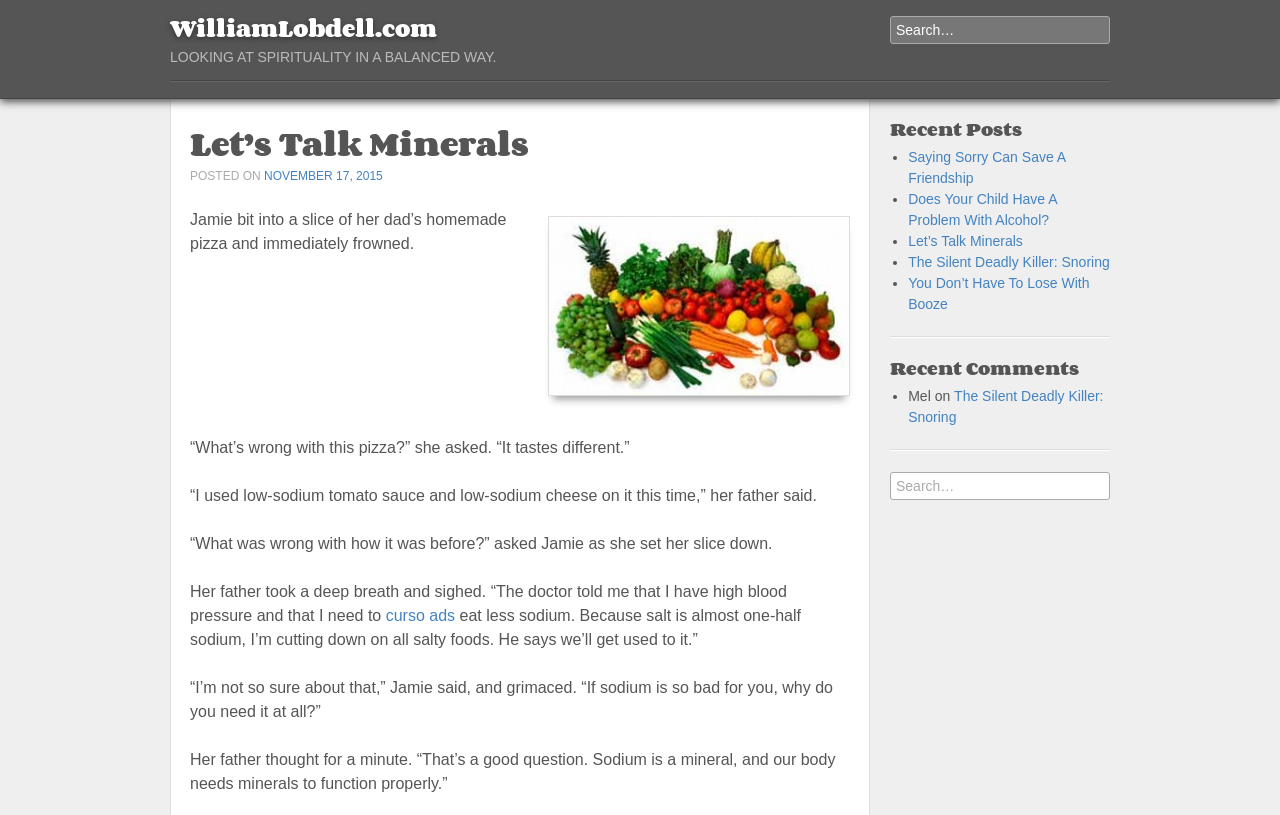Who is the author of the current article?
Answer the question in a detailed and comprehensive manner.

The author of the current article is not specified on the webpage. There is no information about the author's name or any other identifying details.